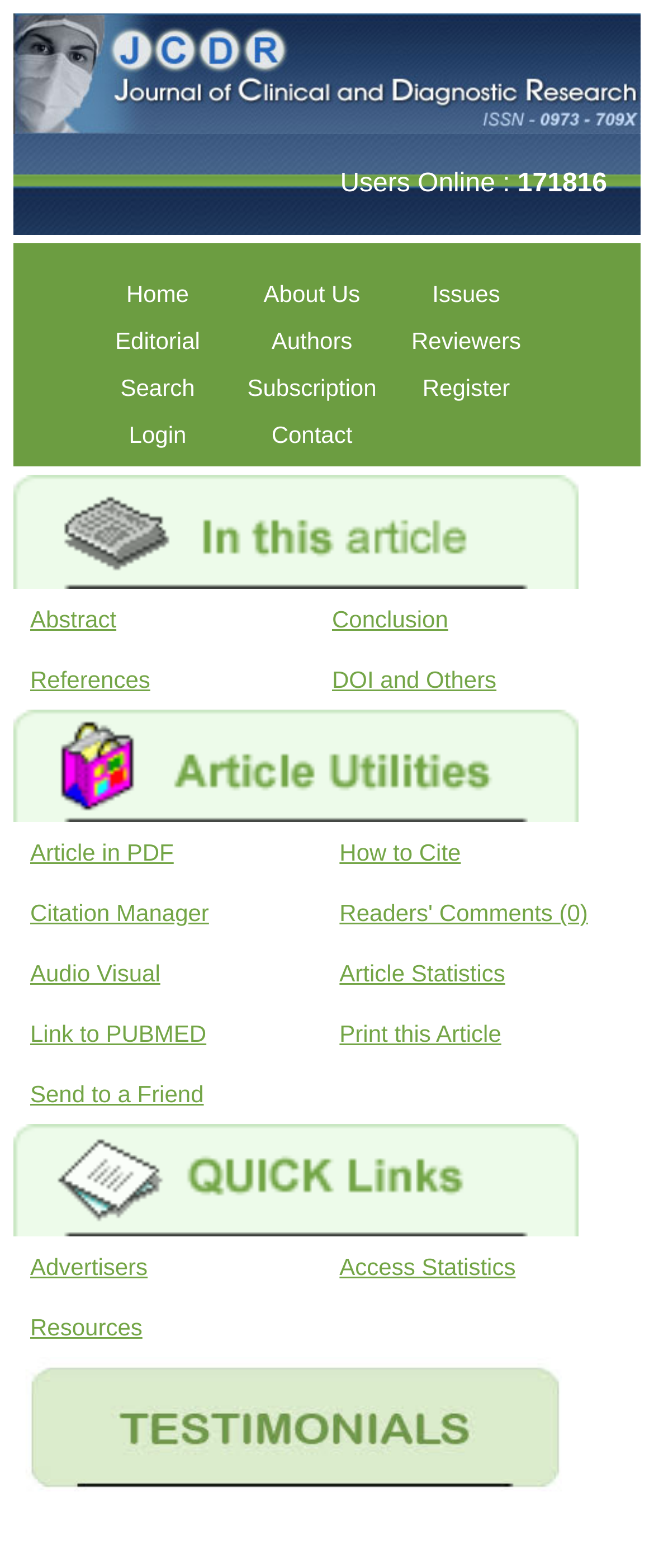What is the purpose of the 'Search' link?
Please utilize the information in the image to give a detailed response to the question.

The 'Search' link is located in the navigation menu, and its purpose is to allow users to search for specific articles or content within the journal.